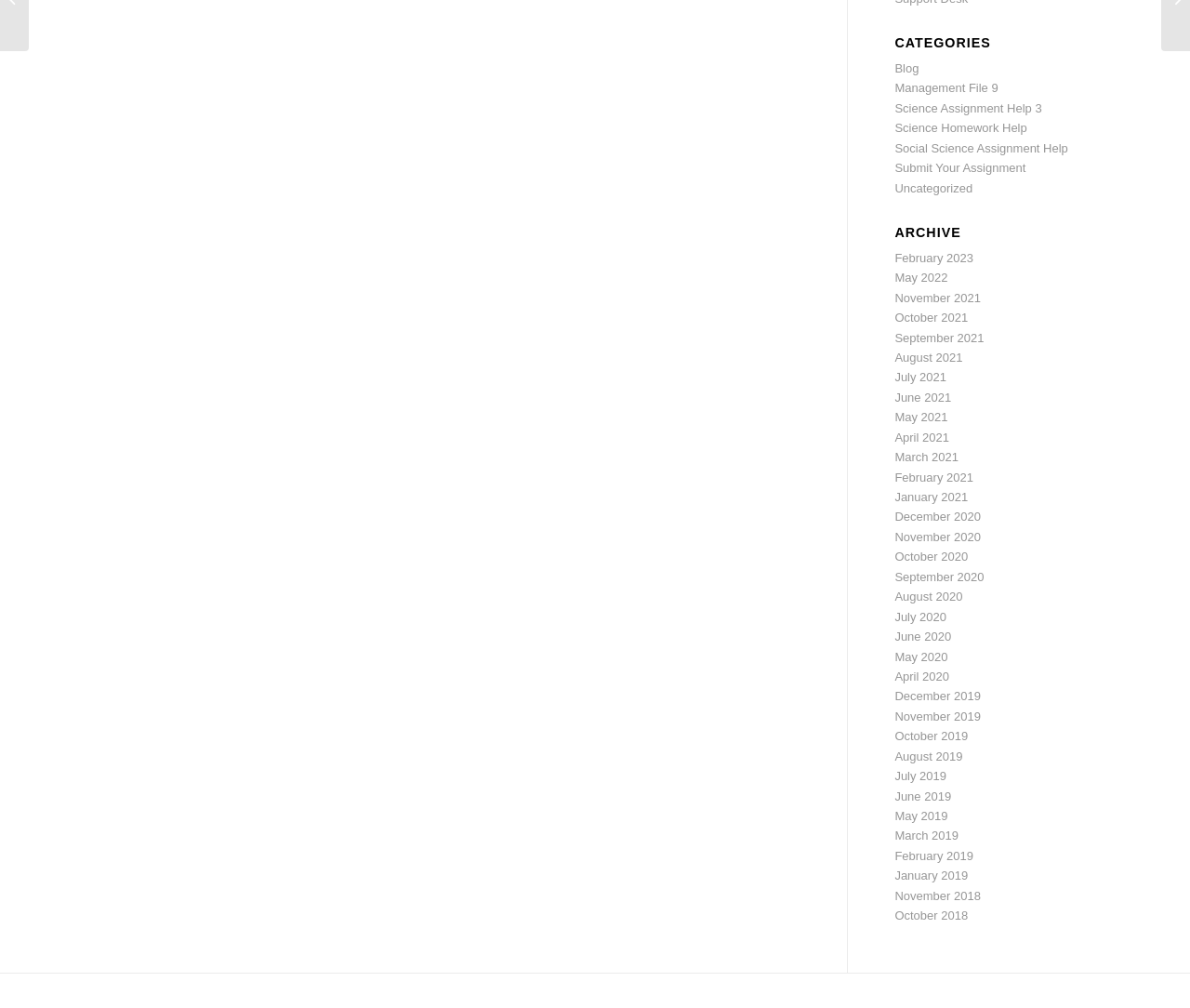Provide the bounding box coordinates for the specified HTML element described in this description: "Management File 9". The coordinates should be four float numbers ranging from 0 to 1, in the format [left, top, right, bottom].

[0.752, 0.081, 0.839, 0.094]